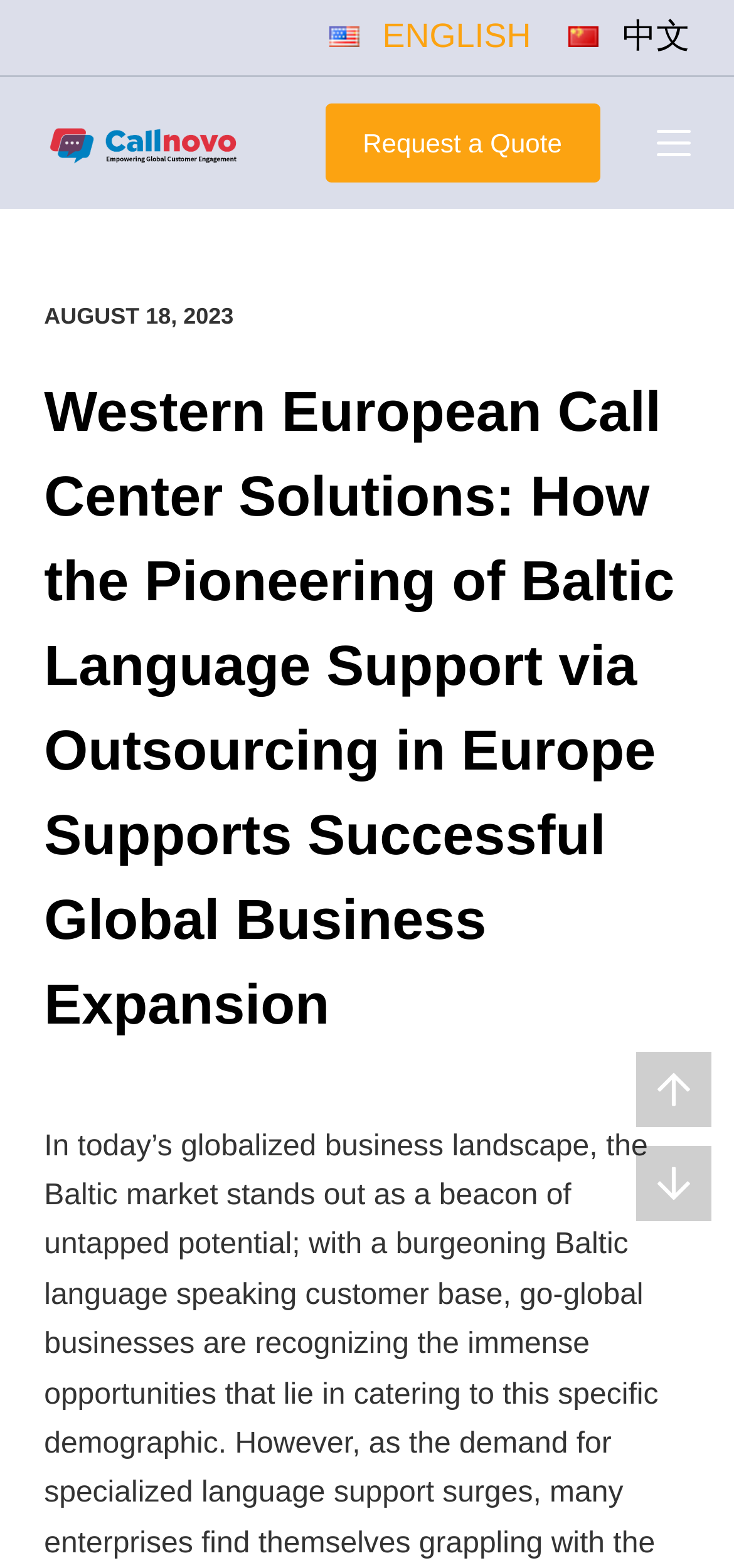Create a full and detailed caption for the entire webpage.

The webpage is about Western European call center solutions and their role in supporting global business expansion through Baltic language support. 

At the top left corner, there is a "Skip to content" link. Next to it, on the top right corner, there are language selection options, including "English" and "中文" (Chinese), each accompanied by a small flag icon. 

Below the language selection options, there are three prominent links: "Customer Service Solutions" on the left, "Request a Quote" in the center, and a "Menu" button on the right. 

The main content of the webpage is headed by a title, "Western European Call Center Solutions: How the Pioneering of Baltic Language Support via Outsourcing in Europe Supports Successful Global Business Expansion", which is positioned below the top navigation bar. 

On the right side of the main content, there is a time stamp indicating the date "AUGUST 18, 2023". 

At the bottom right corner, there are two links, each accompanied by a small icon.